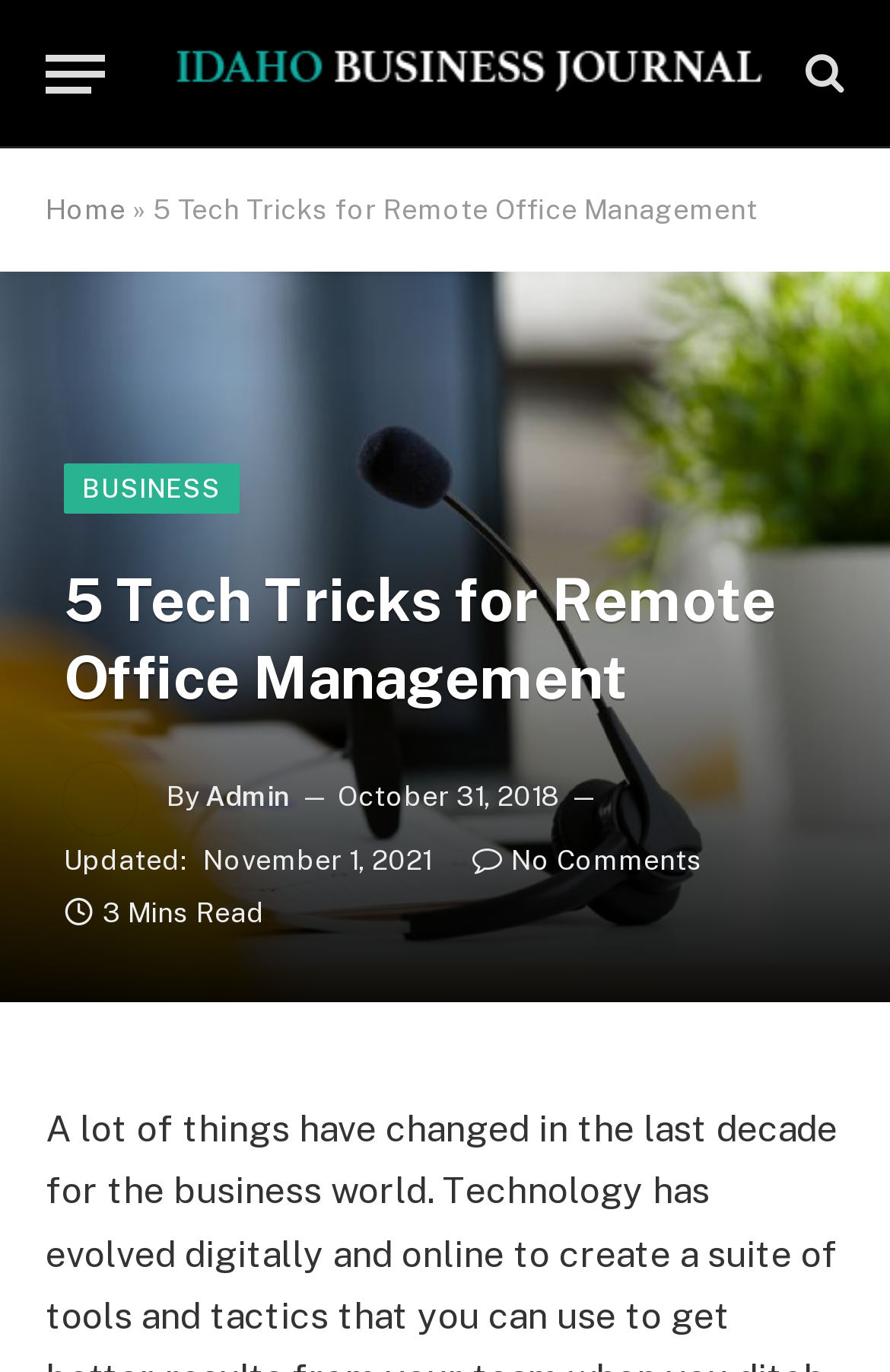Using the information in the image, give a detailed answer to the following question: When was the article last updated?

The last updated date of the article can be found below the author's name, where it is written as 'Updated: November 1, 2021'.